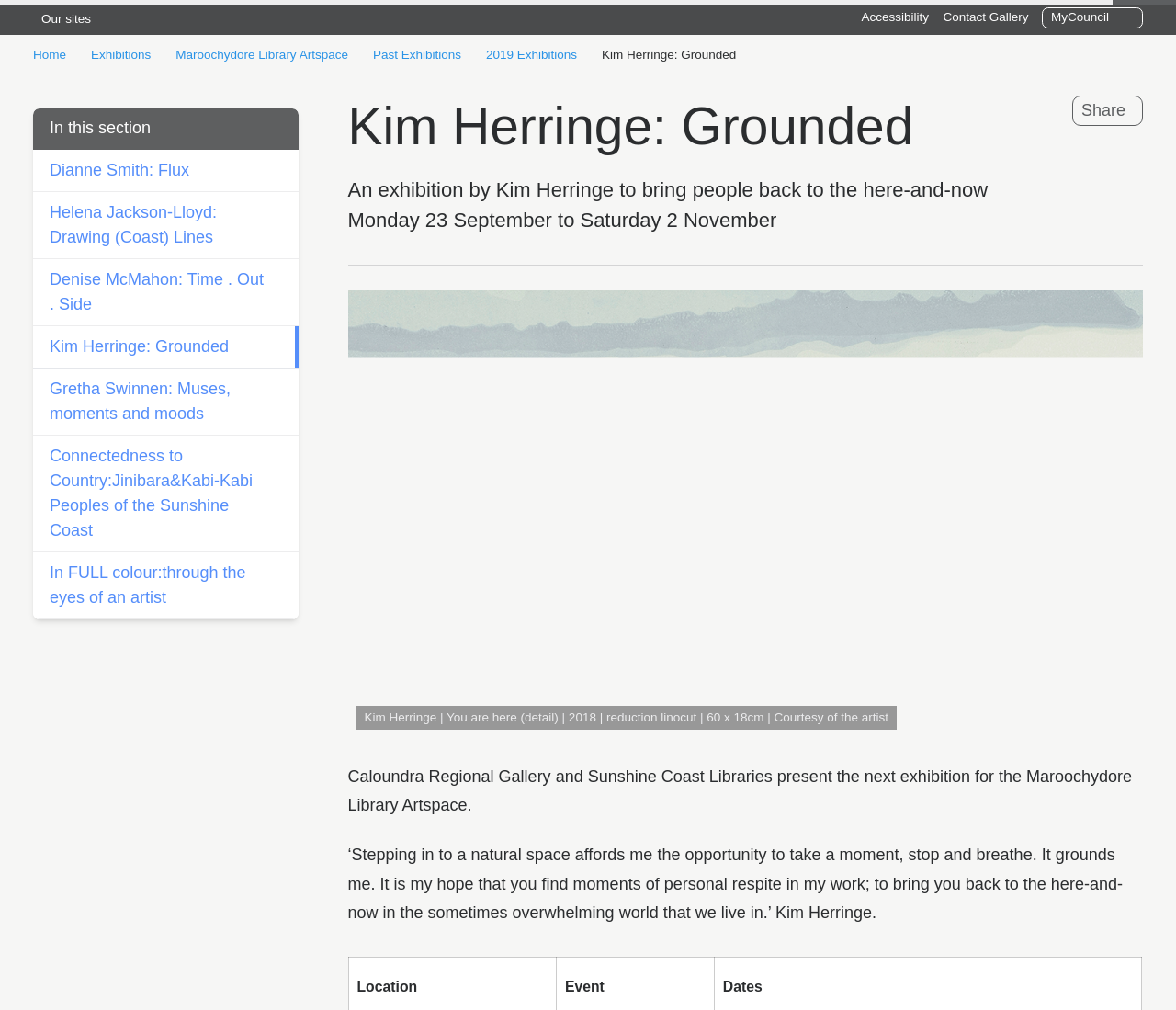Locate the bounding box coordinates of the area that needs to be clicked to fulfill the following instruction: "Go to 'Exhibitions'". The coordinates should be in the format of four float numbers between 0 and 1, namely [left, top, right, bottom].

[0.077, 0.047, 0.128, 0.062]